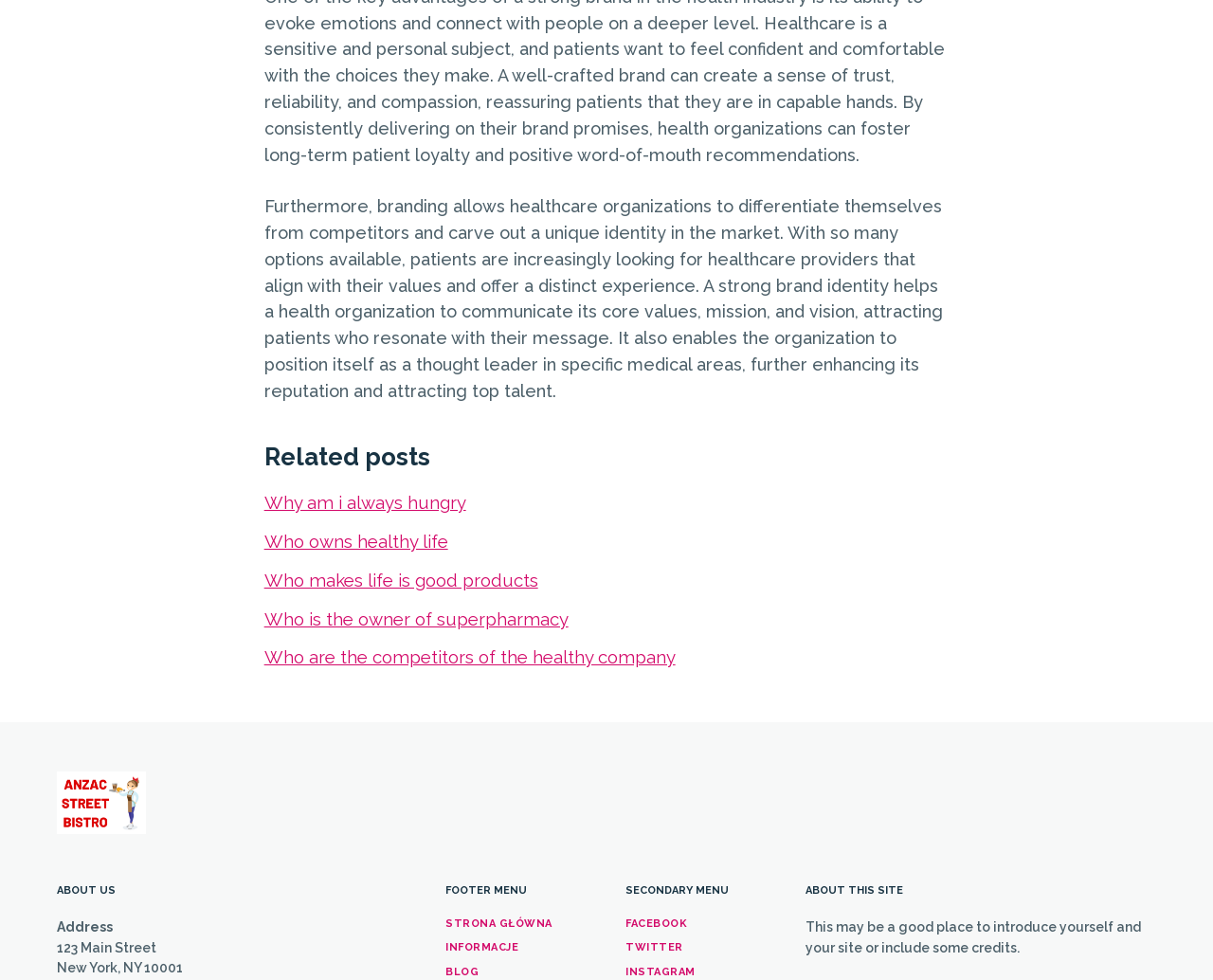Please specify the bounding box coordinates of the clickable region to carry out the following instruction: "Check the address". The coordinates should be four float numbers between 0 and 1, in the format [left, top, right, bottom].

[0.047, 0.938, 0.093, 0.954]